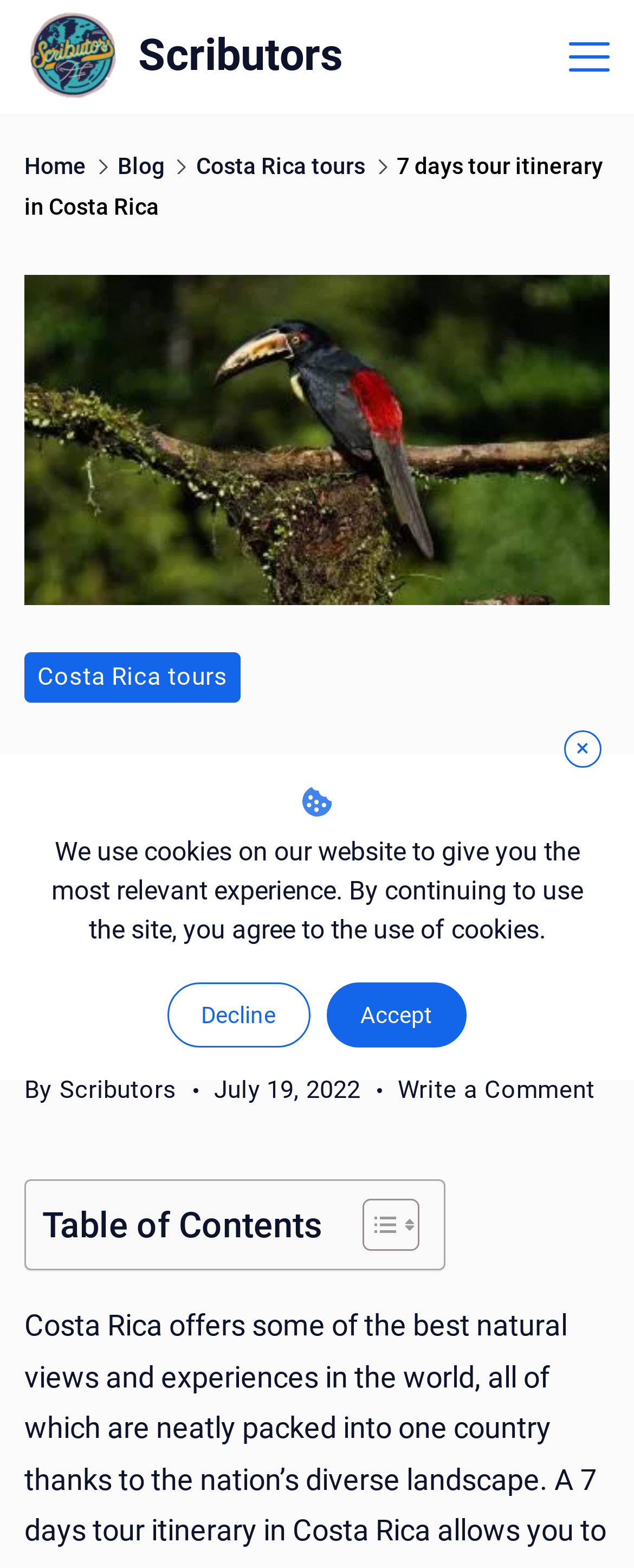What is the logo of the website?
Please utilize the information in the image to give a detailed response to the question.

The logo of the website is located at the top left corner of the webpage, and it is a link that says 'Scributors logo'.